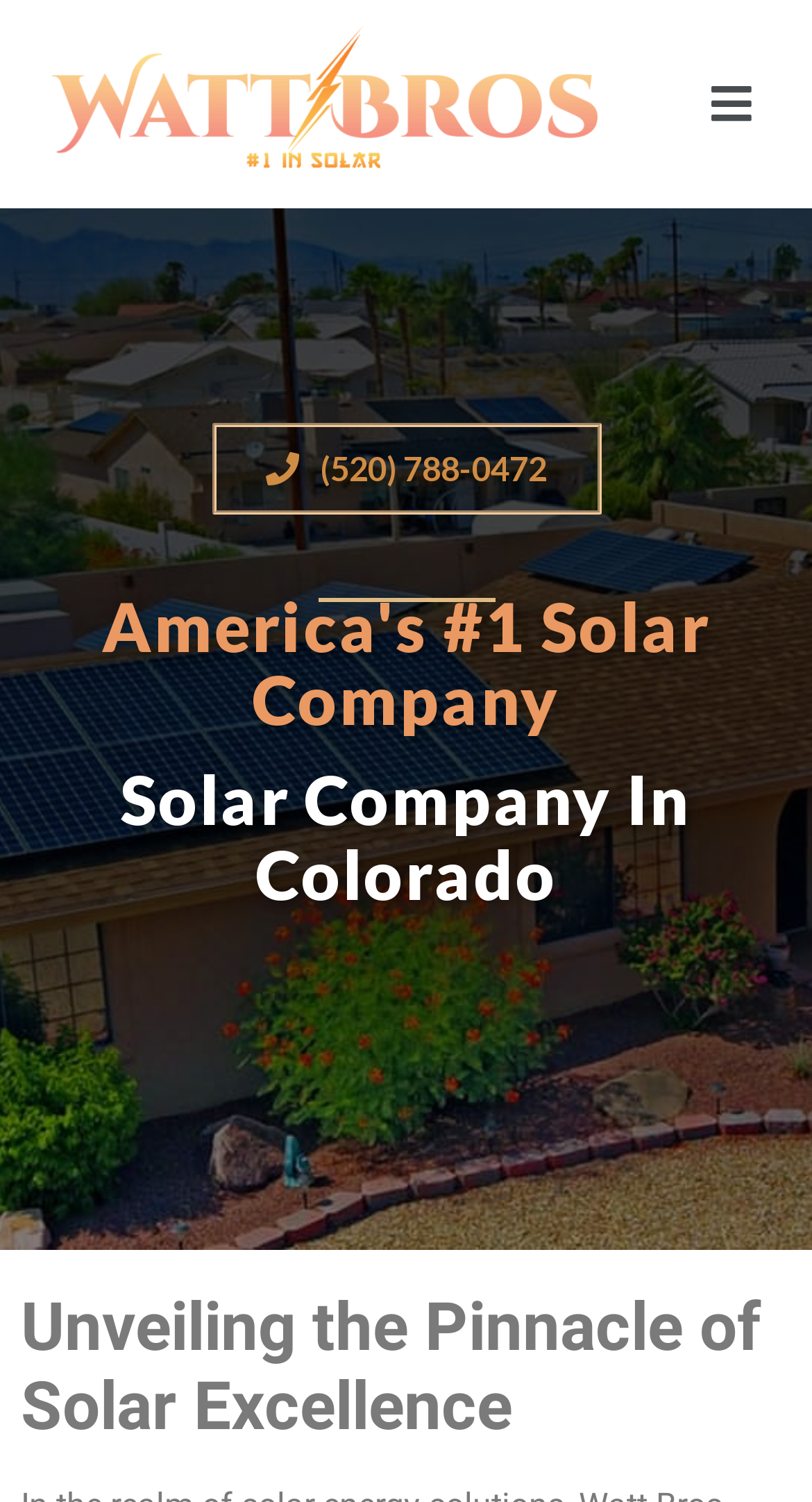How many headings are there on the webpage?
Please answer the question with a detailed response using the information from the screenshot.

I counted the number of heading elements on the webpage and found three headings: 'America's #1 Solar Company', 'Solar Company In Colorado', and 'Unveiling the Pinnacle of Solar Excellence'.